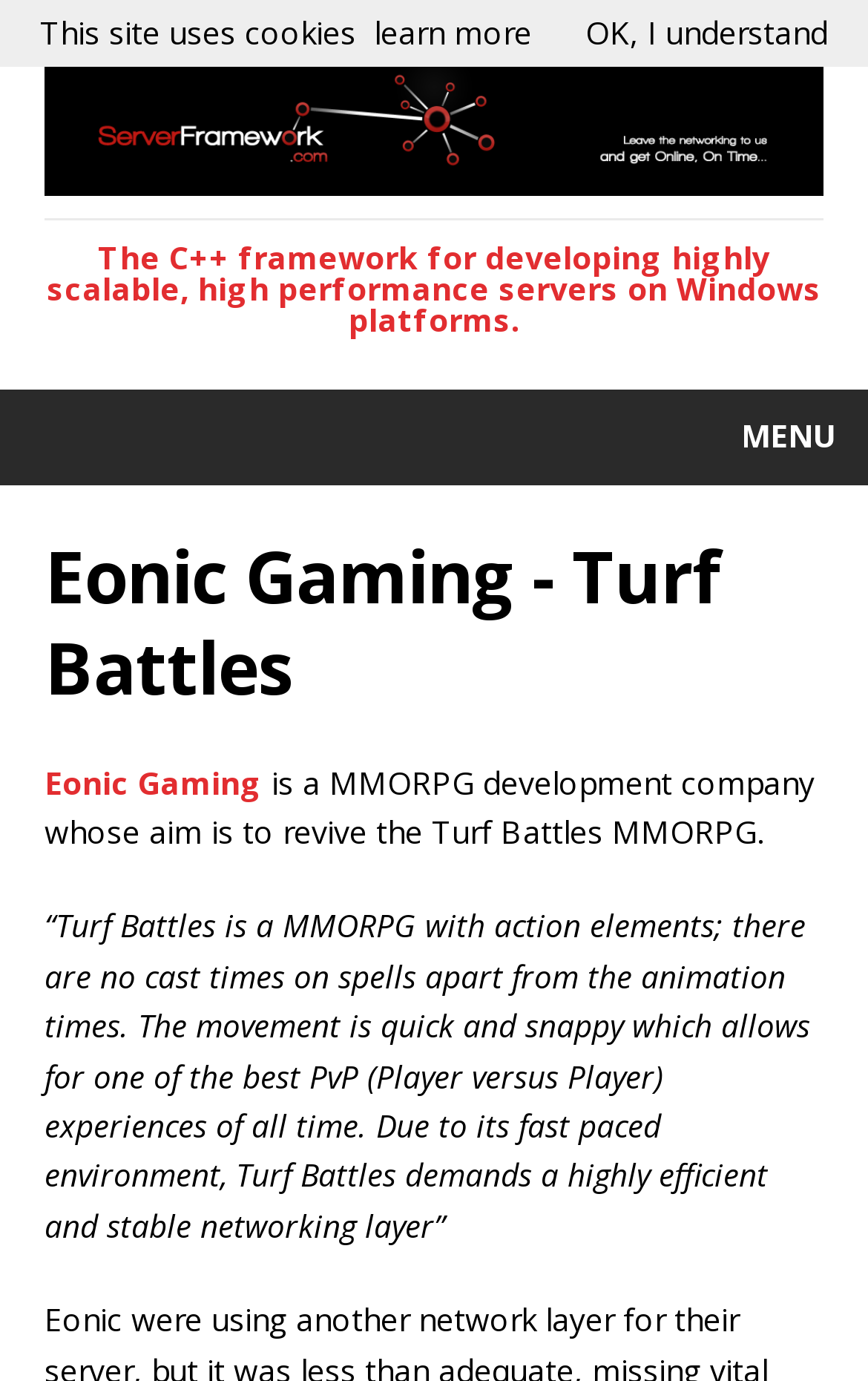What is the focus of Turf Battles MMORPG?
Please provide a single word or phrase answer based on the image.

PvP experiences